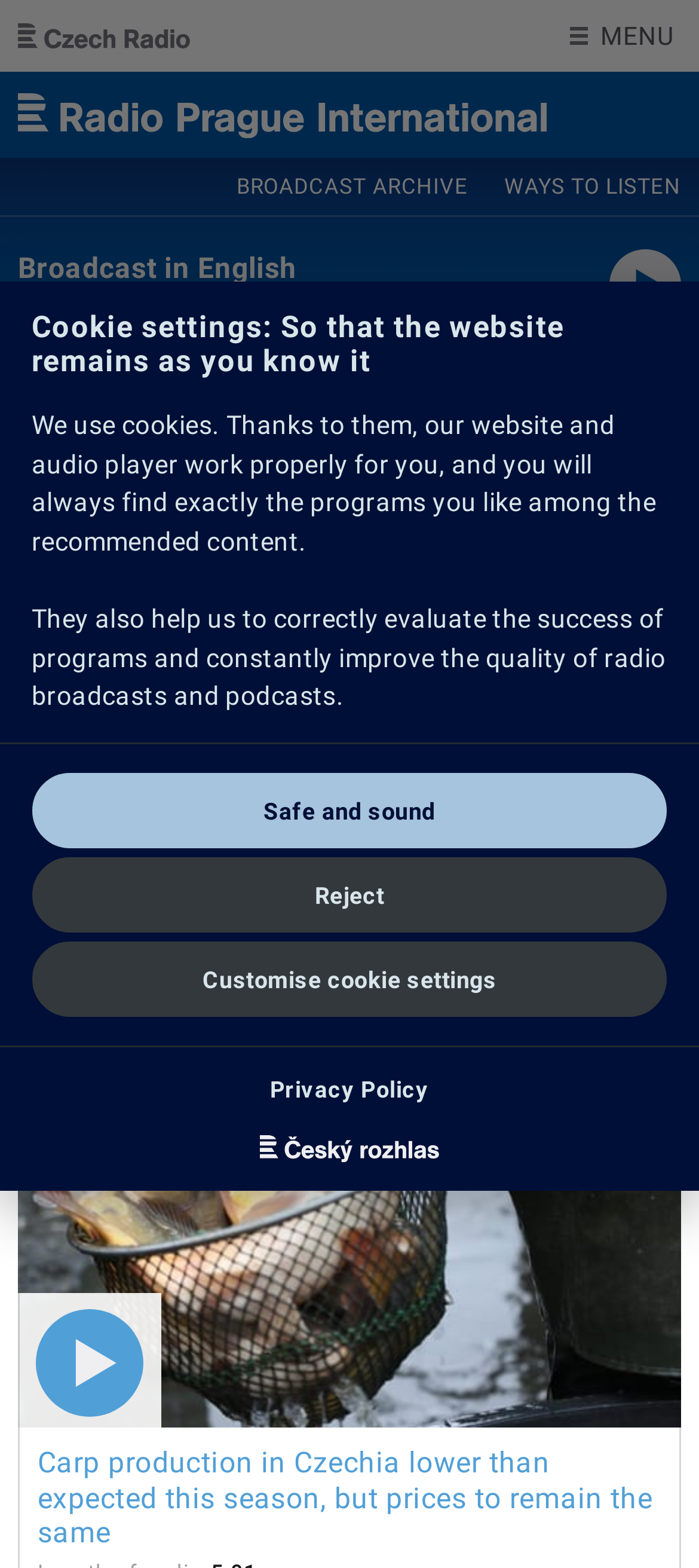What is the date of the news article?
Carefully analyze the image and provide a thorough answer to the question.

I found this answer by looking at the StaticText '12/18/2023' which is likely the date of the news article.